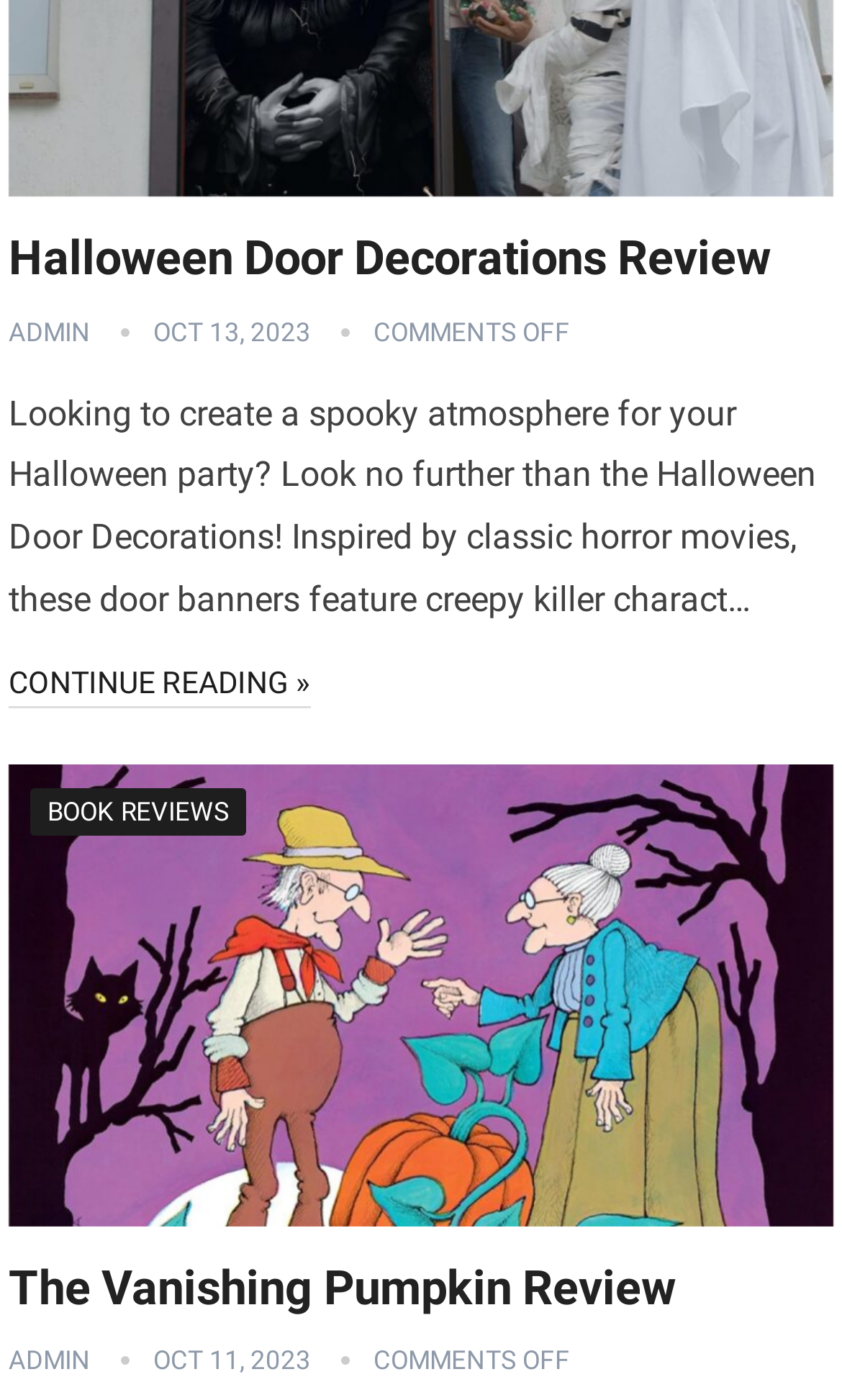Identify the bounding box coordinates for the UI element mentioned here: "Halloween Door Decorations Review". Provide the coordinates as four float values between 0 and 1, i.e., [left, top, right, bottom].

[0.01, 0.166, 0.915, 0.204]